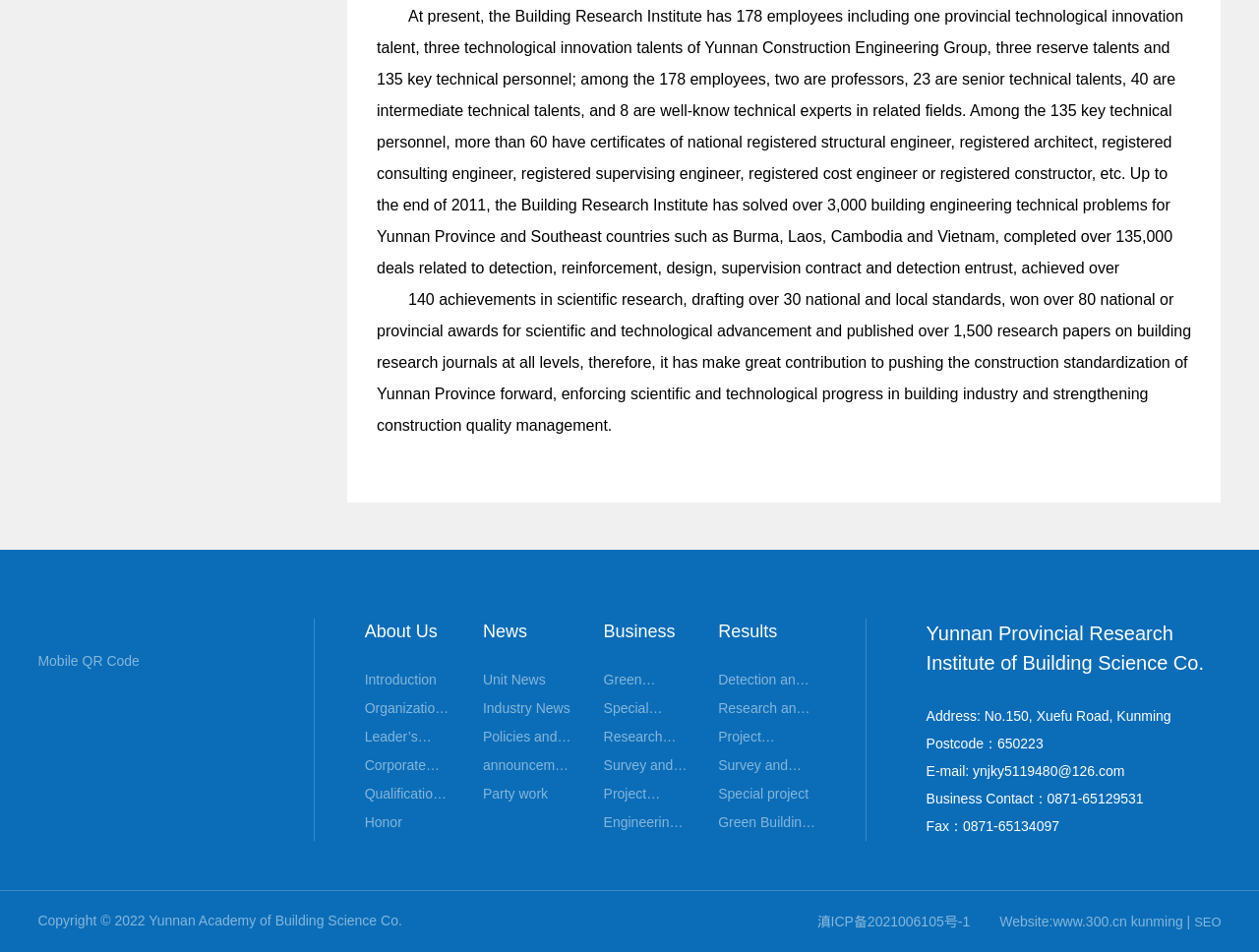Using details from the image, please answer the following question comprehensively:
What is the email address of the research institute?

The email address of the research institute can be found in the link element located at the bottom of the webpage, which reads 'ynjky5119480@126.com'.